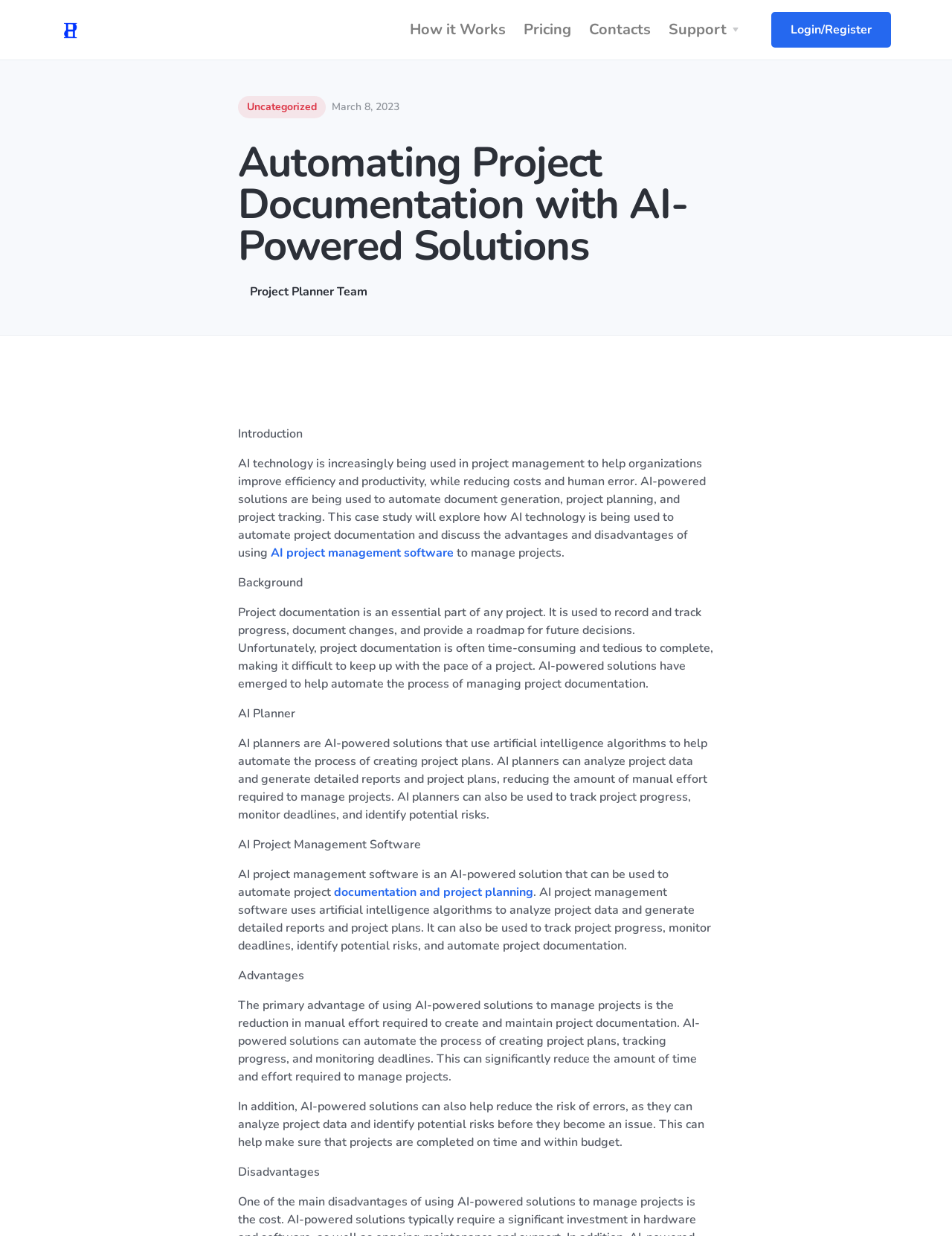Please find and generate the text of the main heading on the webpage.

Automating Project Documentation with AI-Powered Solutions